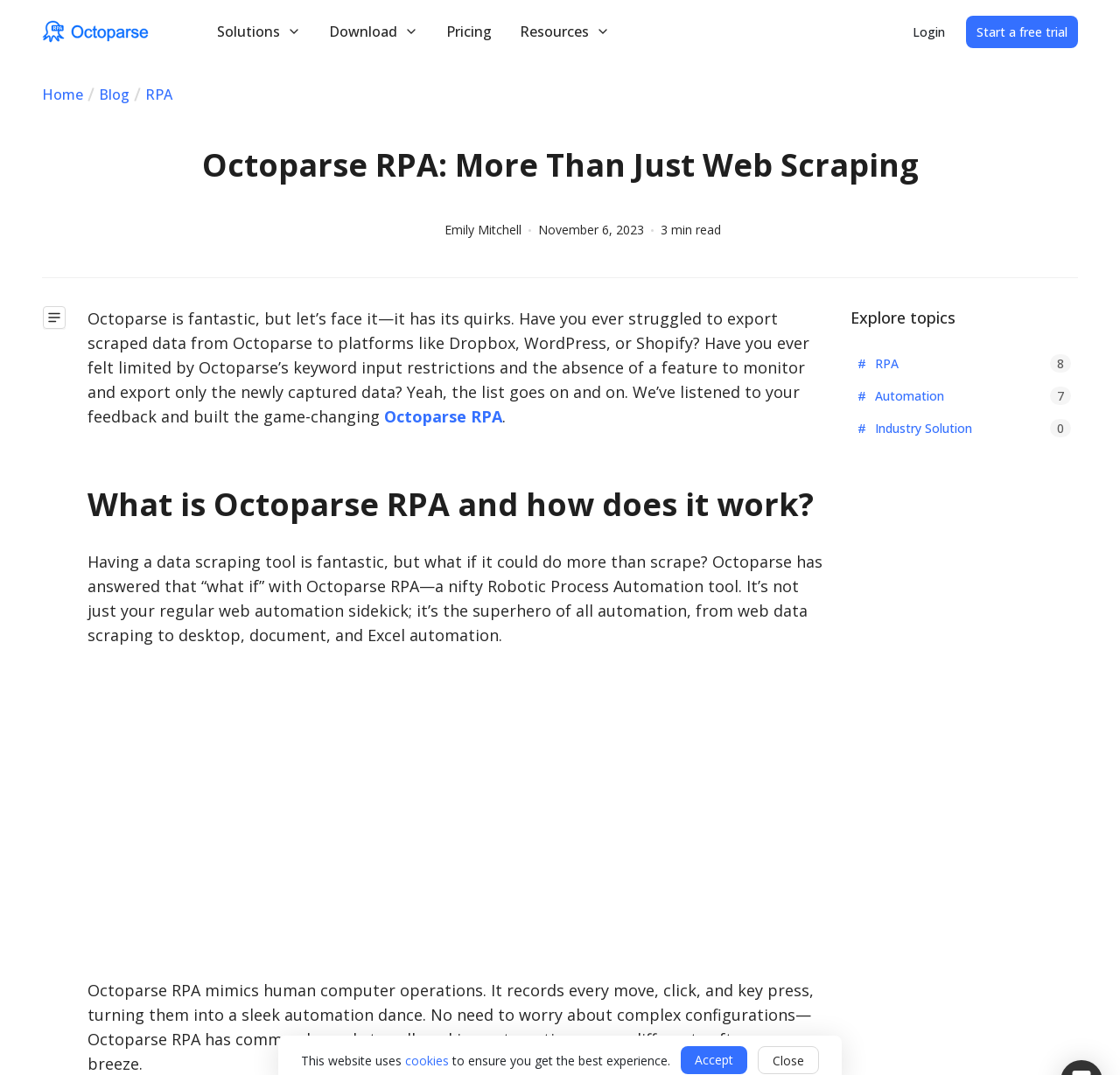What is the author of the blog post?
Based on the image, answer the question with a single word or brief phrase.

Emily Mitchell